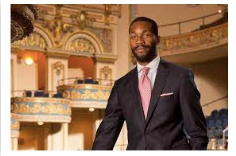What is the theme suggested by the image?
Answer the question with just one word or phrase using the image.

Cultural sophistication and leadership